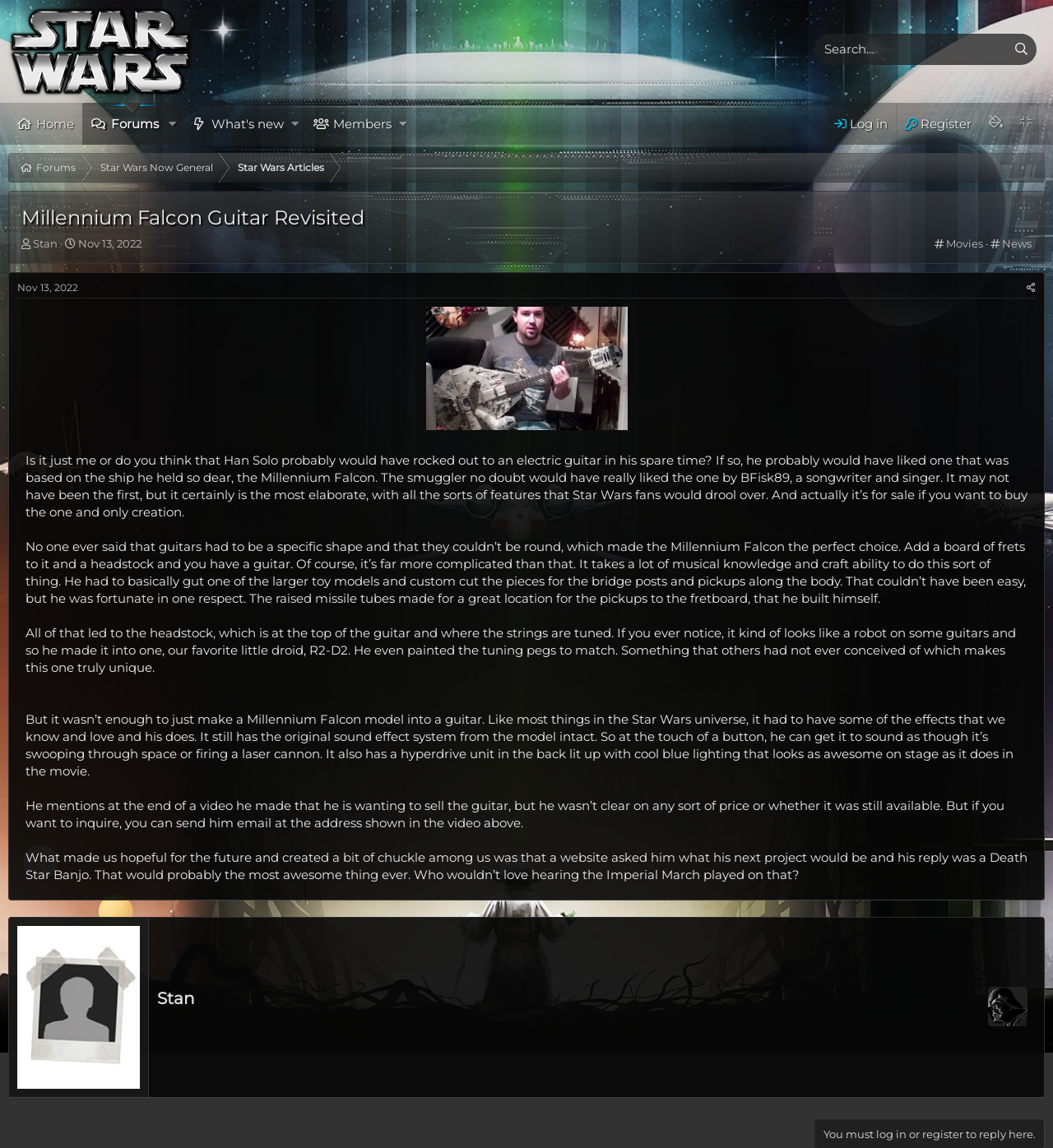Please use the details from the image to answer the following question comprehensively:
What is the shape of the guitar inspired by?

The shape of the guitar is inspired by the Millennium Falcon, which is mentioned in the article as the basis for the guitar's design. The article describes how the guitar's creator used a toy model of the Millennium Falcon to create the guitar.